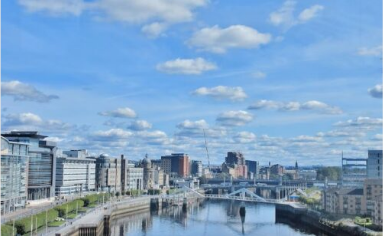Analyze the image and describe all the key elements you observe.

The image captures a stunning panoramic view of a cityscape alongside a tranquil river. The scene features modern architectural buildings lining the riverbanks, showcasing a mix of materials and styles that reflect urban sophistication. Above, a vast blue sky is dotted with fluffy white clouds, enhancing the serene atmosphere of the location. This picturesque setting is characteristic of urban environments that blend nature and city life harmoniously. The image evokes a sense of calm and invites viewers to appreciate the beauty of the landscape, possibly capturing a moment from a vibrant city such as Glasgow, where experiences like those shared by individuals in the Erasmus+ program take place.